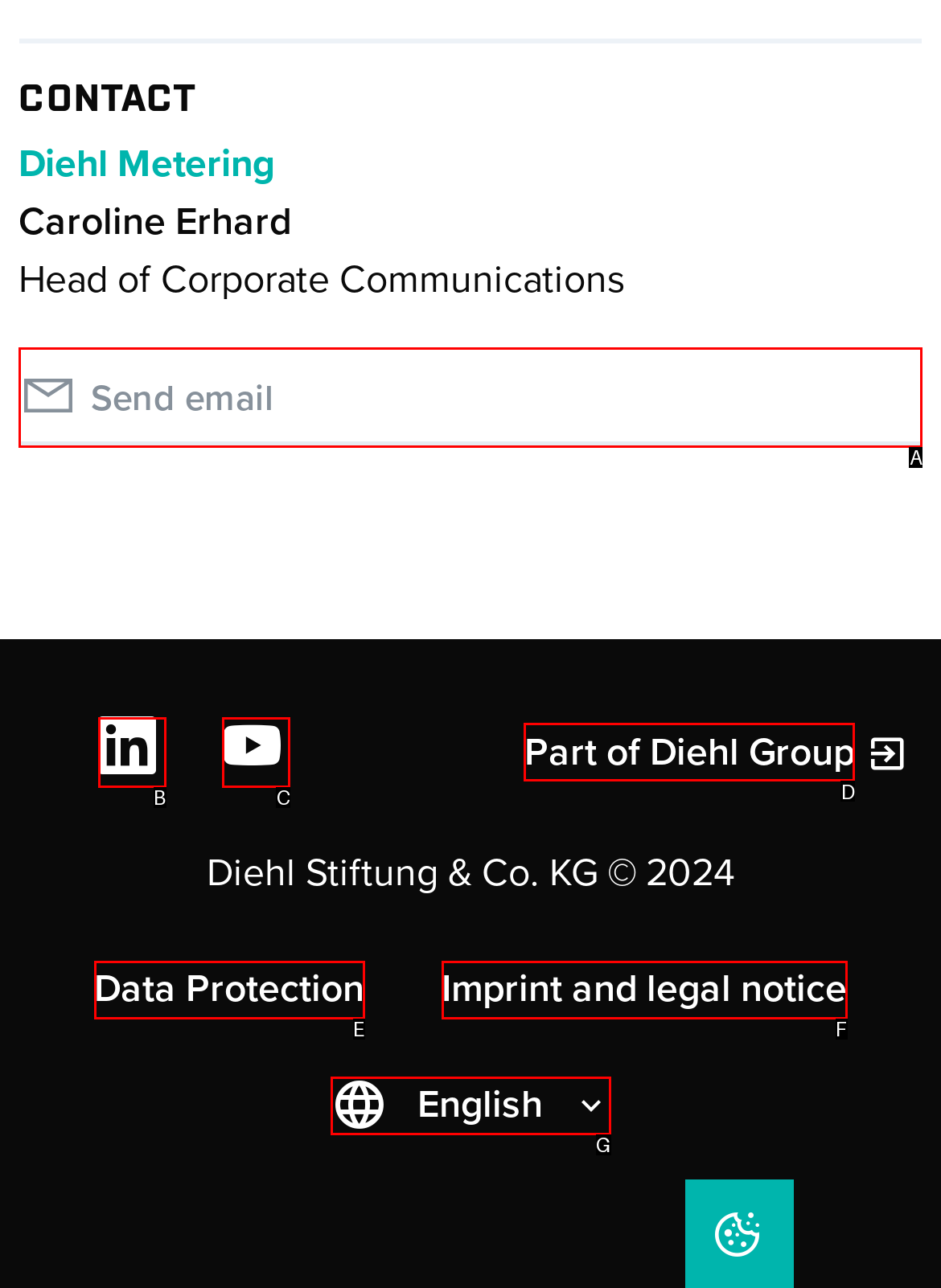Determine which option matches the element description: Data Protection
Reply with the letter of the appropriate option from the options provided.

E